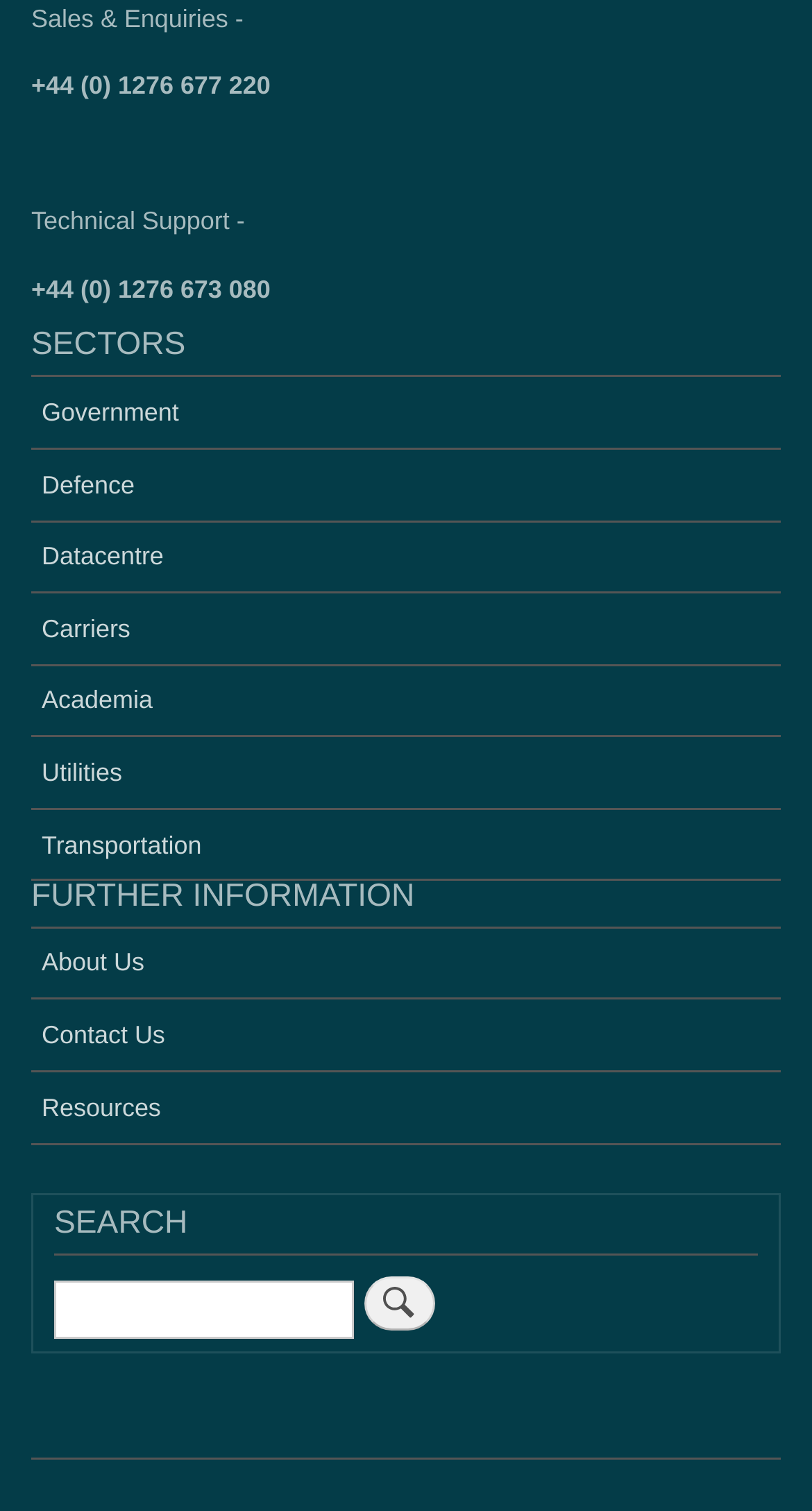Kindly determine the bounding box coordinates for the area that needs to be clicked to execute this instruction: "Click on E1/T1 & E3 Fibre Modems".

[0.154, 0.017, 0.923, 0.051]